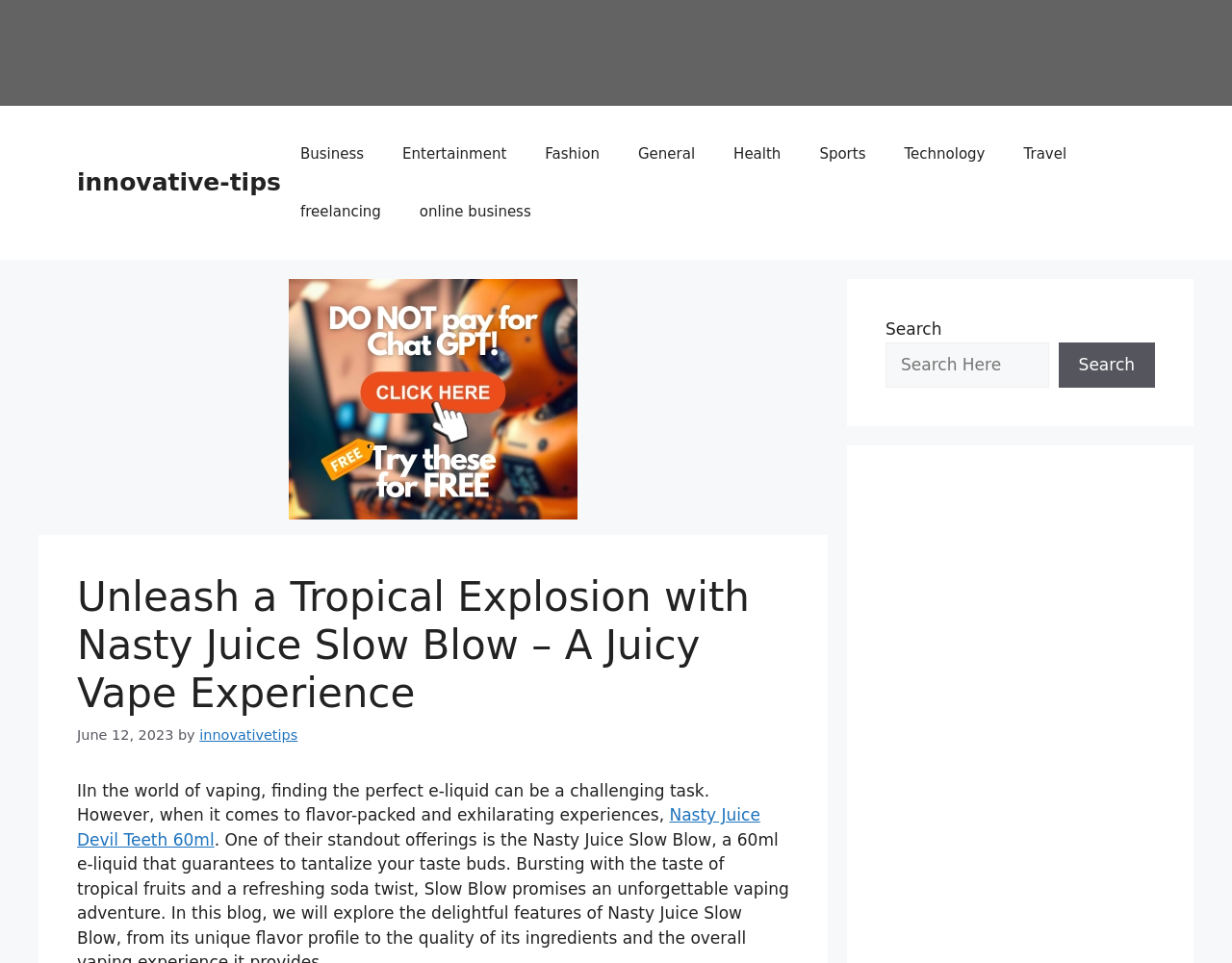Explain the webpage in detail.

The webpage is about Nasty Juice Devil Teeth 60ml, a vaping product. At the top, there is a banner with the site's name. Below the banner, there is a navigation menu with 10 links to different categories, including Business, Entertainment, Fashion, and more.

To the right of the navigation menu, there is an iframe. Below the iframe, there is a header section with a heading that reads "Unleash a Tropical Explosion with Nasty Juice Slow Blow – A Juicy Vape Experience". The heading is followed by a time stamp, "June 12, 2023", and the author's name, "innovativetips".

The main content of the webpage is a paragraph of text that describes the challenges of finding the perfect e-liquid in the world of vaping. The text mentions Nasty Juice Devil Teeth 60ml as a product that offers flavor-packed and exhilarating experiences. There is a link to the product at the end of the paragraph.

On the right side of the webpage, there is a complementary section with a search bar. The search bar has a text field and a search button. Above the search bar, there is another complementary section with no visible content.